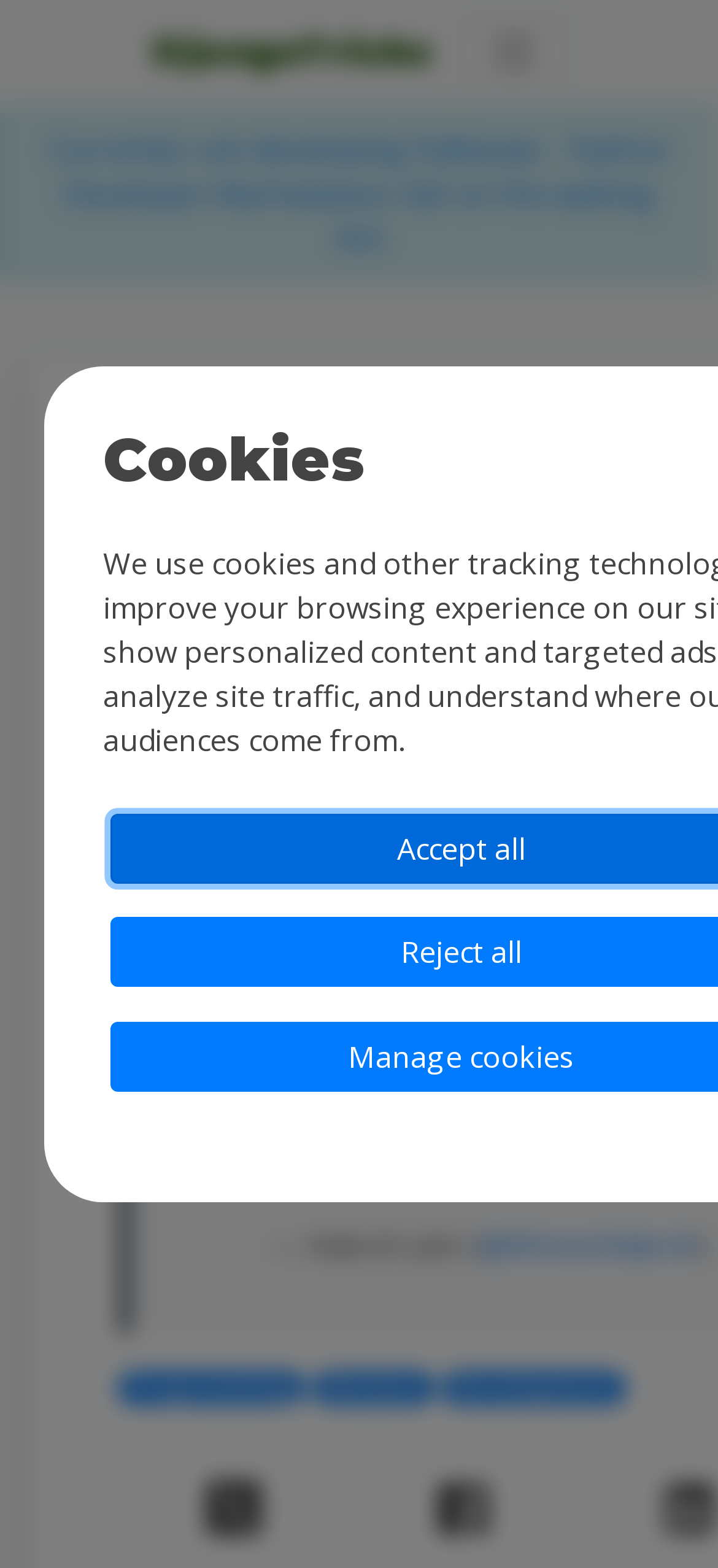Provide the bounding box coordinates, formatted as (top-left x, top-left y, bottom-right x, bottom-right y), with all values being floating point numbers between 0 and 1. Identify the bounding box of the UI element that matches the description: December 5, 2023December 5, 2023

None